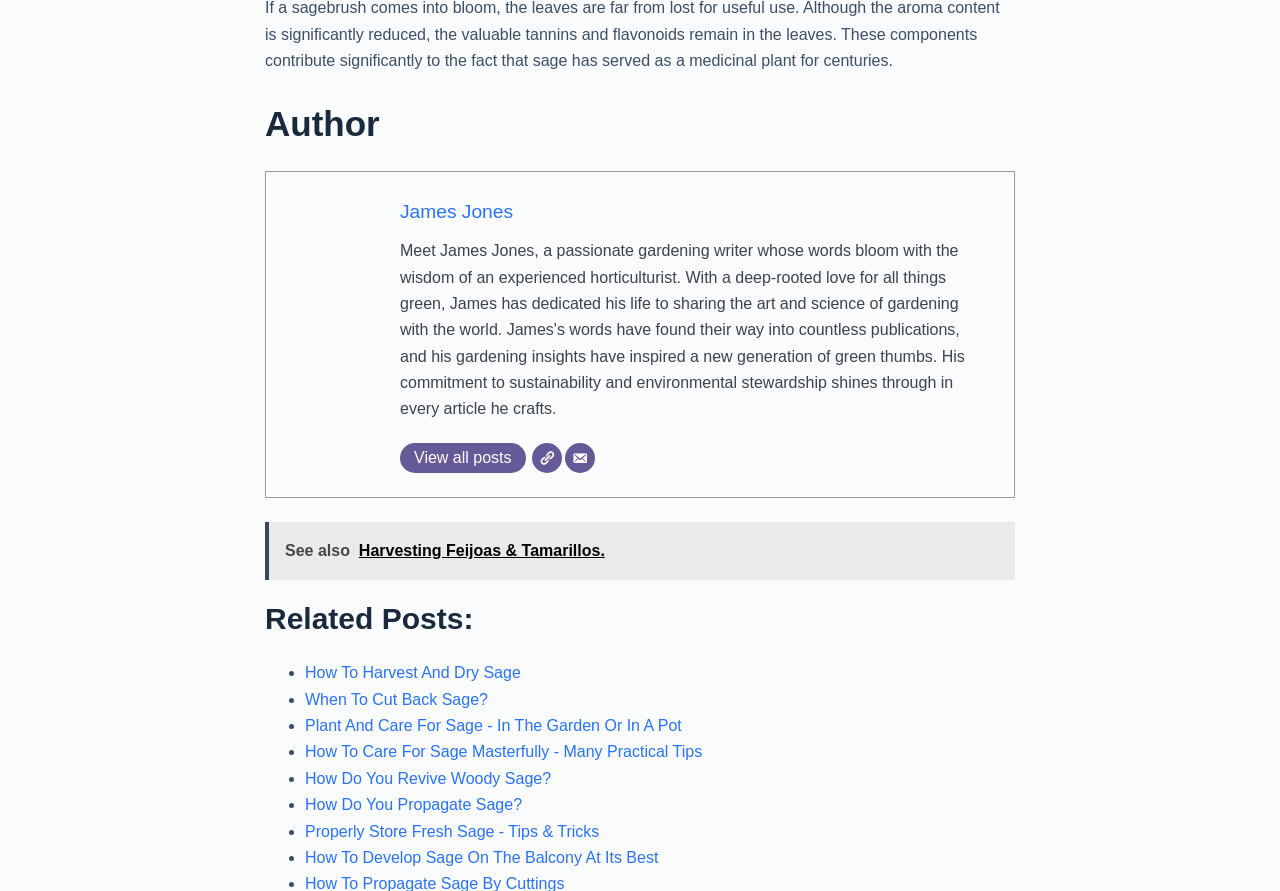Please specify the bounding box coordinates of the region to click in order to perform the following instruction: "Learn how to harvest and dry sage".

[0.238, 0.746, 0.407, 0.765]